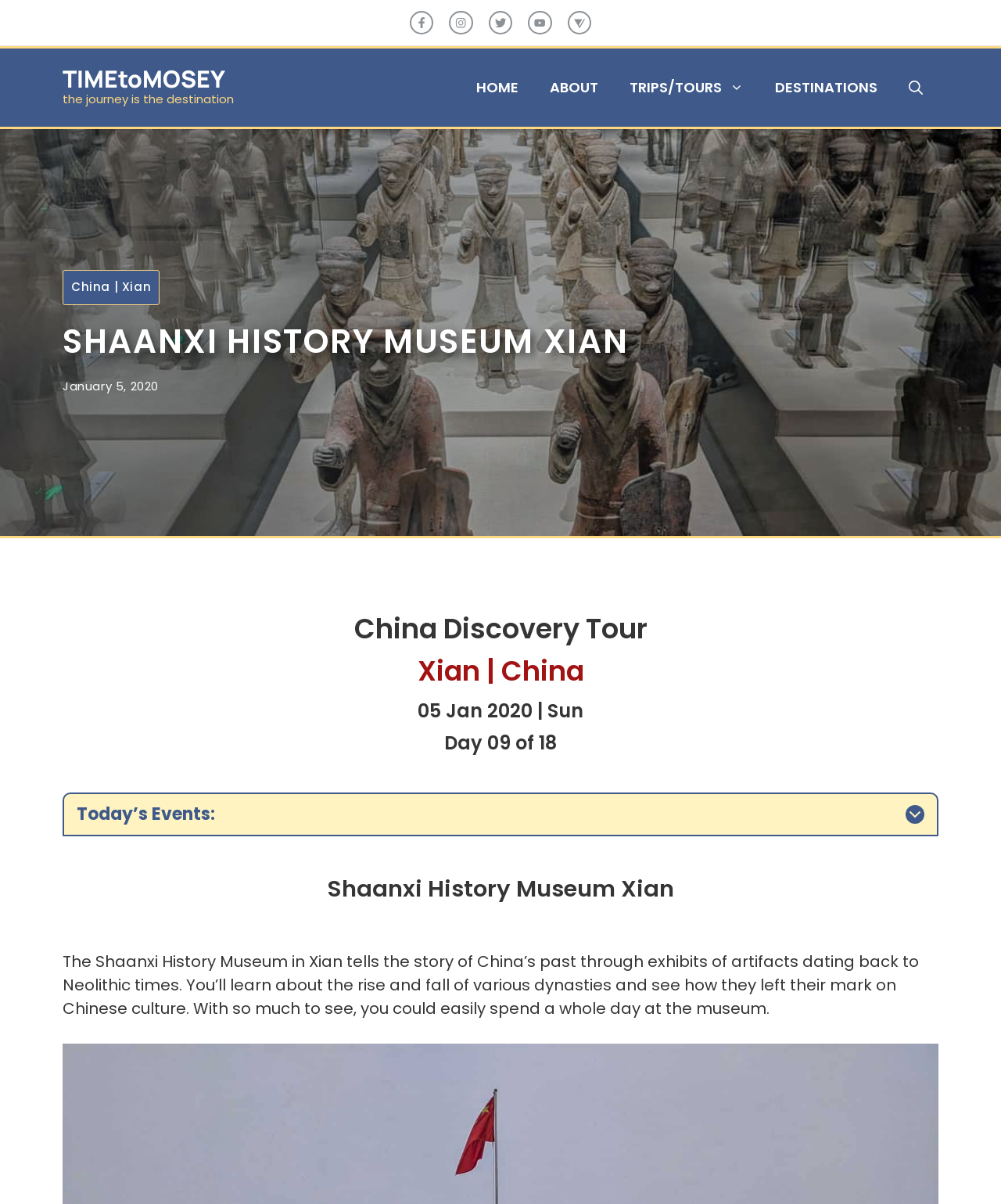What is the purpose of the Shaanxi History Museum?
Using the image, answer in one word or phrase.

To tell the story of China's past